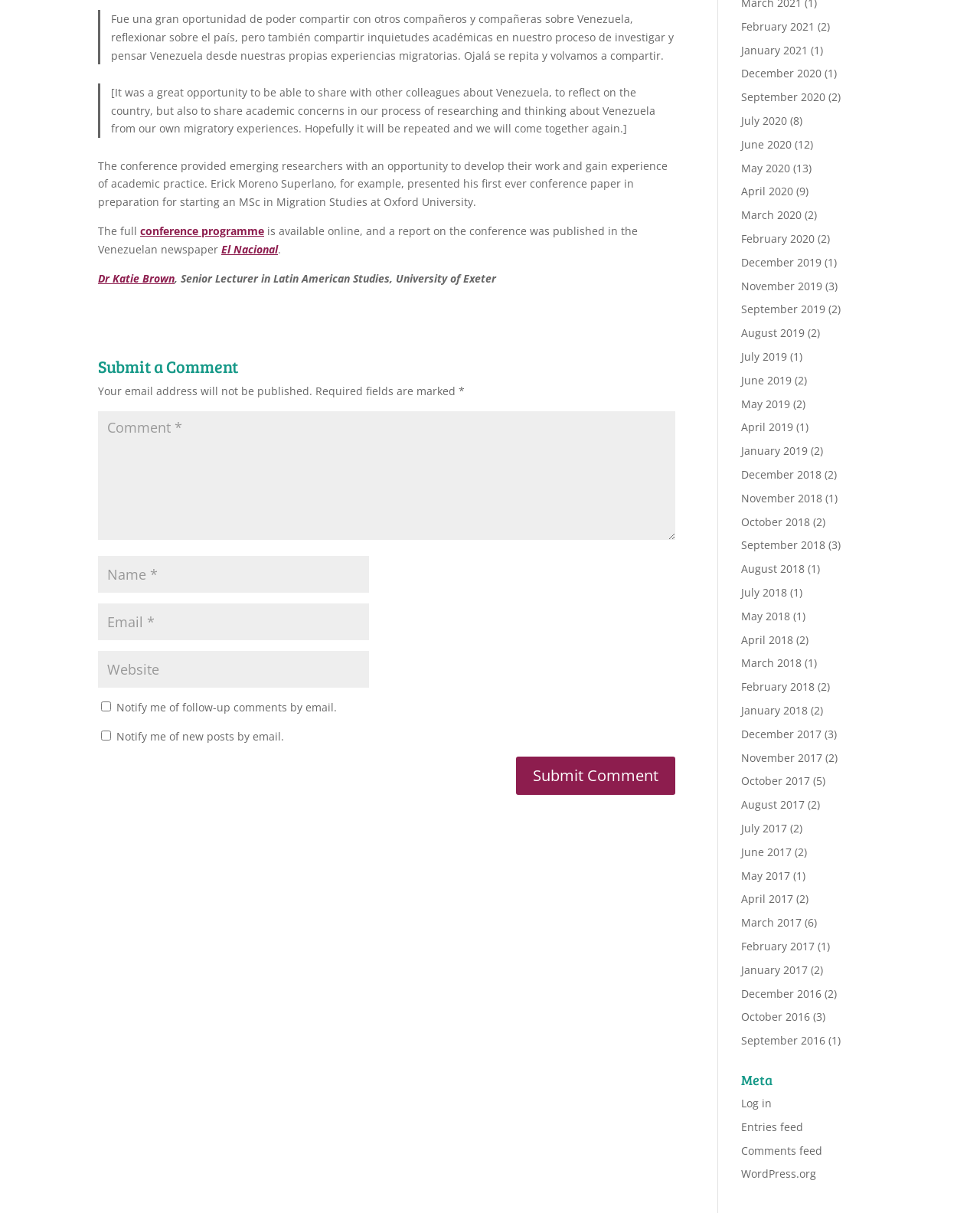Highlight the bounding box coordinates of the element that should be clicked to carry out the following instruction: "Visit the El Nacional website". The coordinates must be given as four float numbers ranging from 0 to 1, i.e., [left, top, right, bottom].

[0.226, 0.199, 0.284, 0.211]